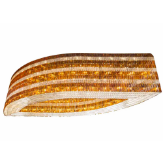Respond to the following query with just one word or a short phrase: 
What does the chandelier serve as besides providing illumination?

Decorative statement